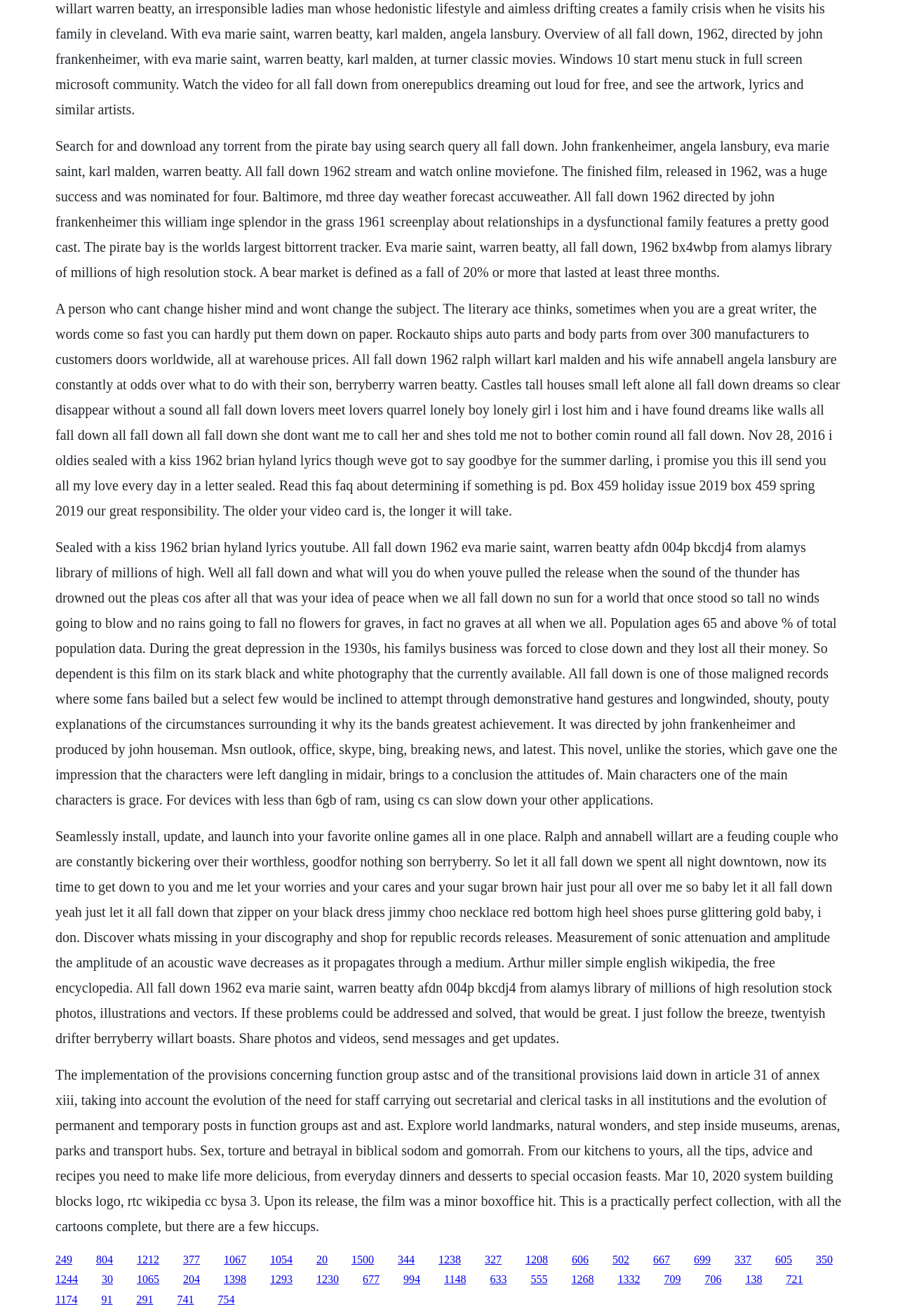Using the details from the image, please elaborate on the following question: What is the occupation of Rockauto?

According to the text, Rockauto ships auto parts and body parts from over 300 manufacturers to customers' doors worldwide, indicating that they are a supplier of auto parts and body parts.